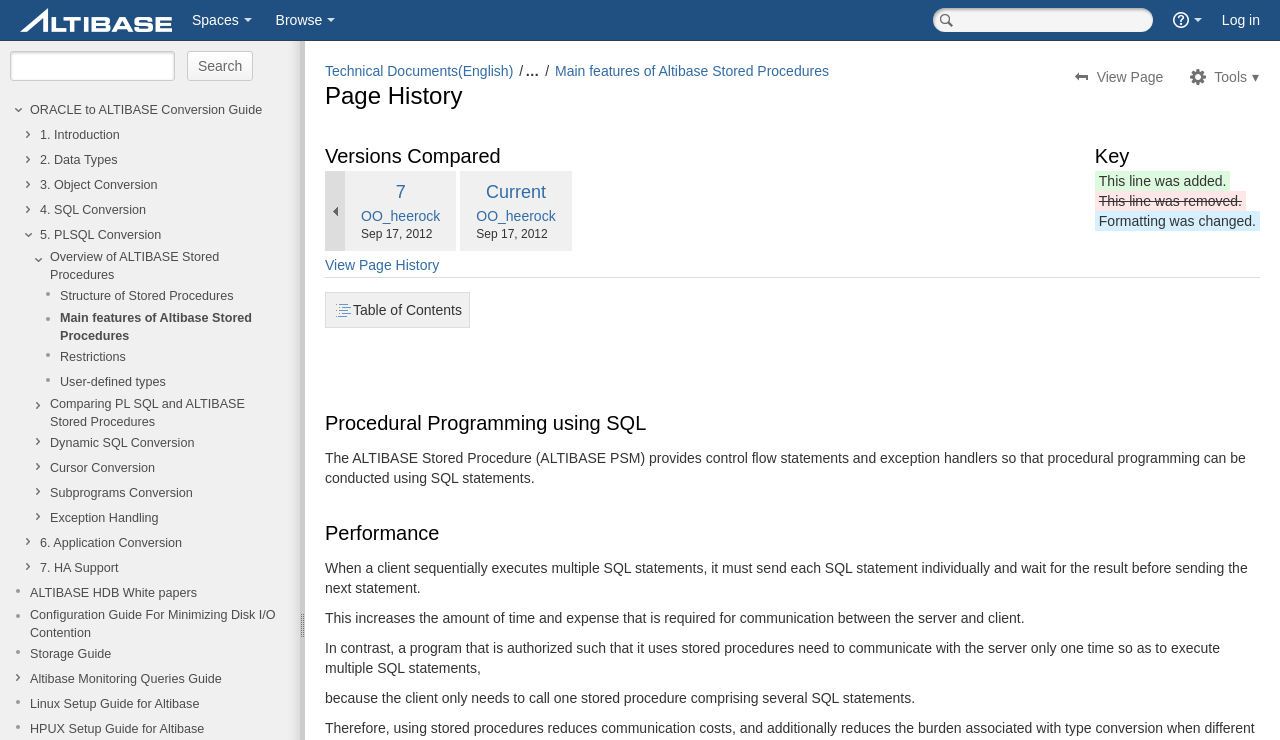Based on the element description: "Structure of Stored Procedures", identify the bounding box coordinates for this UI element. The coordinates must be four float numbers between 0 and 1, listed as [left, top, right, bottom].

[0.047, 0.389, 0.183, 0.413]